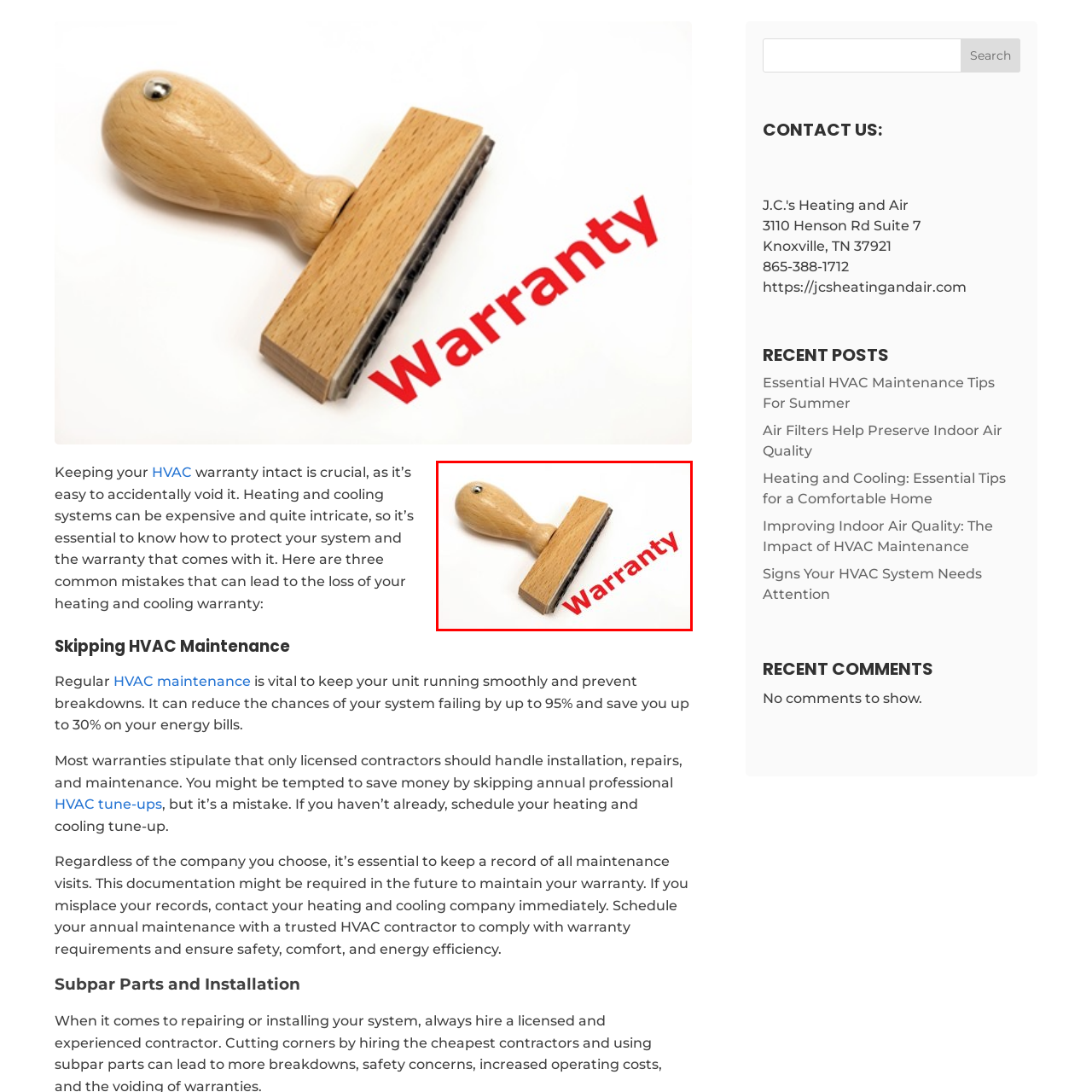What is the importance of maintaining proper documentation?
Analyze the image surrounded by the red bounding box and provide a thorough answer.

The caption emphasizes that keeping your HVAC warranty intact is essential, as skipping regular maintenance can lead to the voiding of coverage, highlighting the importance of maintaining proper documentation for warranties.